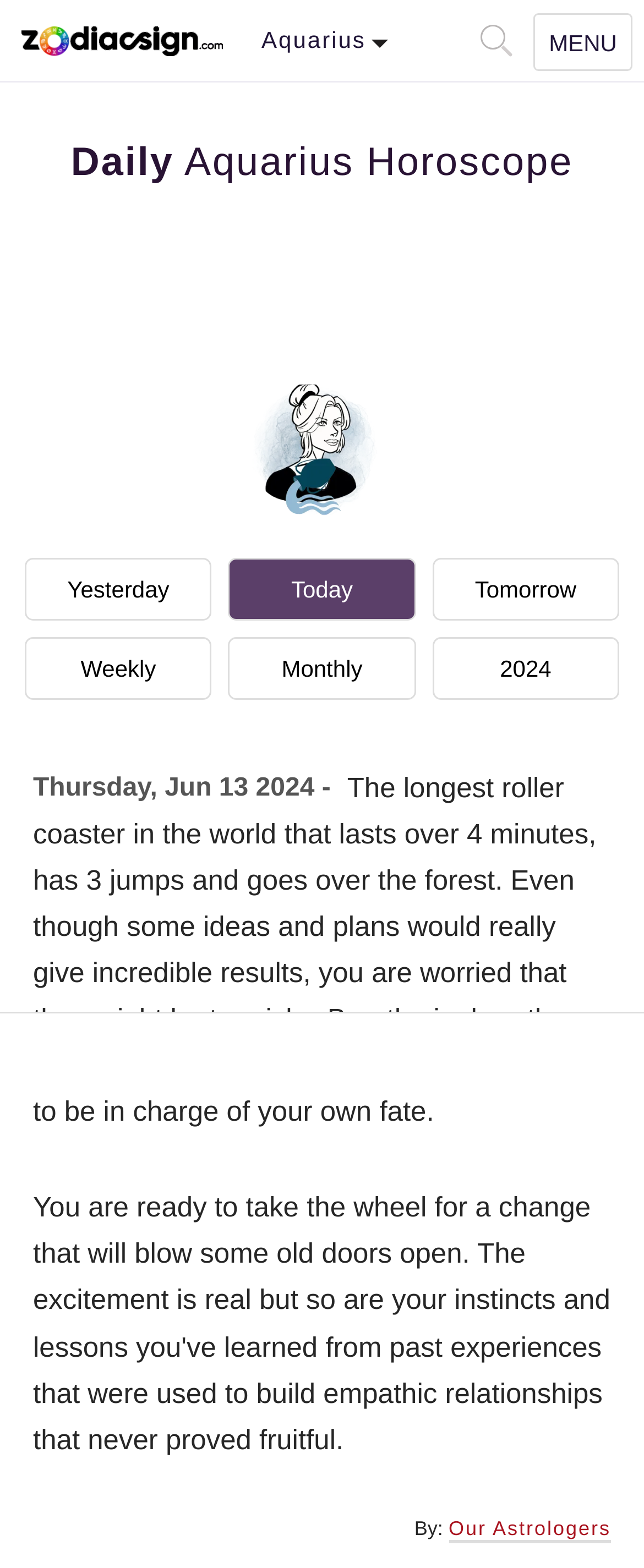Who are the authors of the horoscope?
Based on the visual, give a brief answer using one word or a short phrase.

Our Astrologers